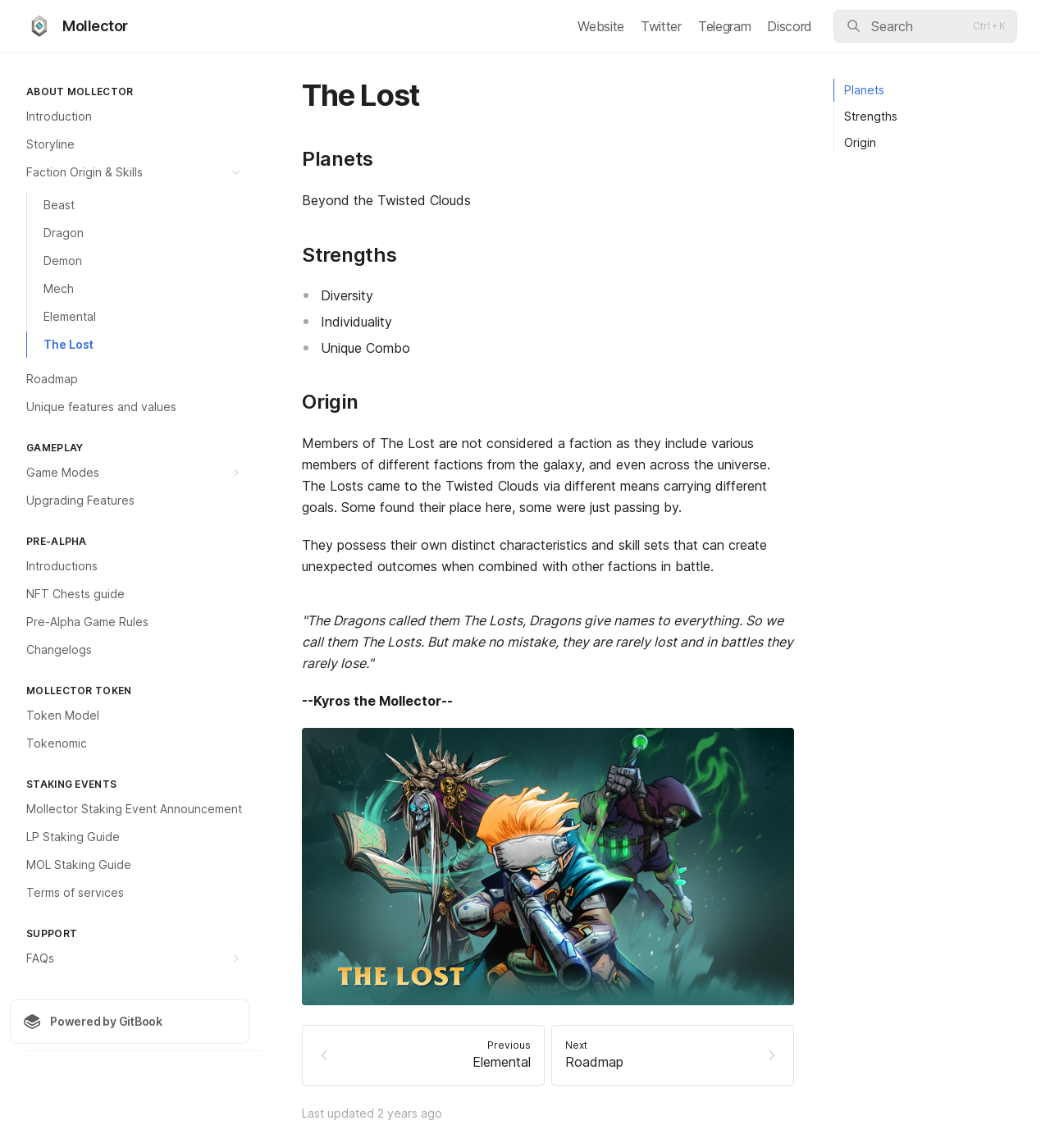Based on the image, give a detailed response to the question: How many social media links are present?

There are four social media links present at the top right corner of the webpage, which are Website, Twitter, Telegram, and Discord.